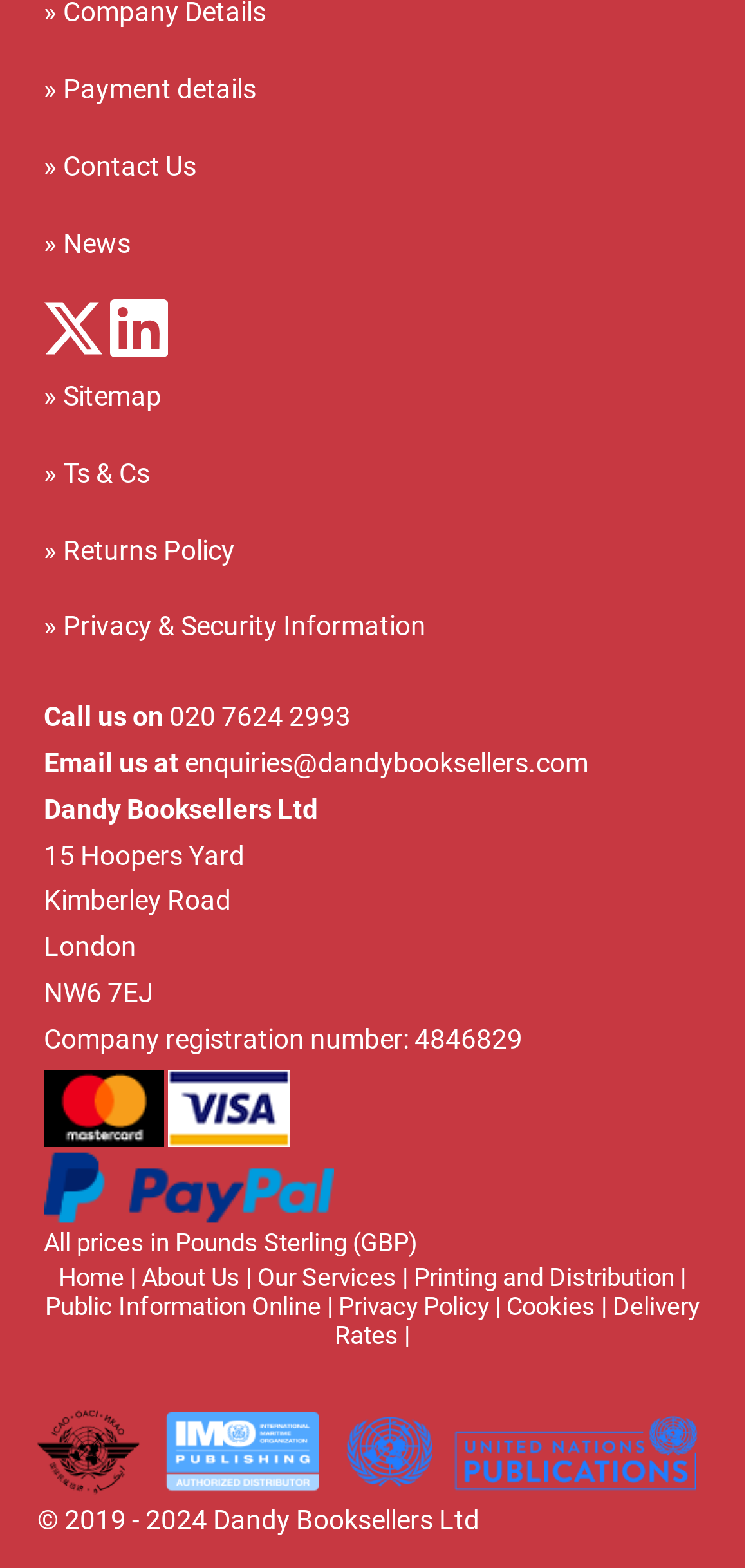Given the element description, predict the bounding box coordinates in the format (top-left x, top-left y, bottom-right x, bottom-right y), using floating point numbers between 0 and 1: News

[0.084, 0.145, 0.174, 0.165]